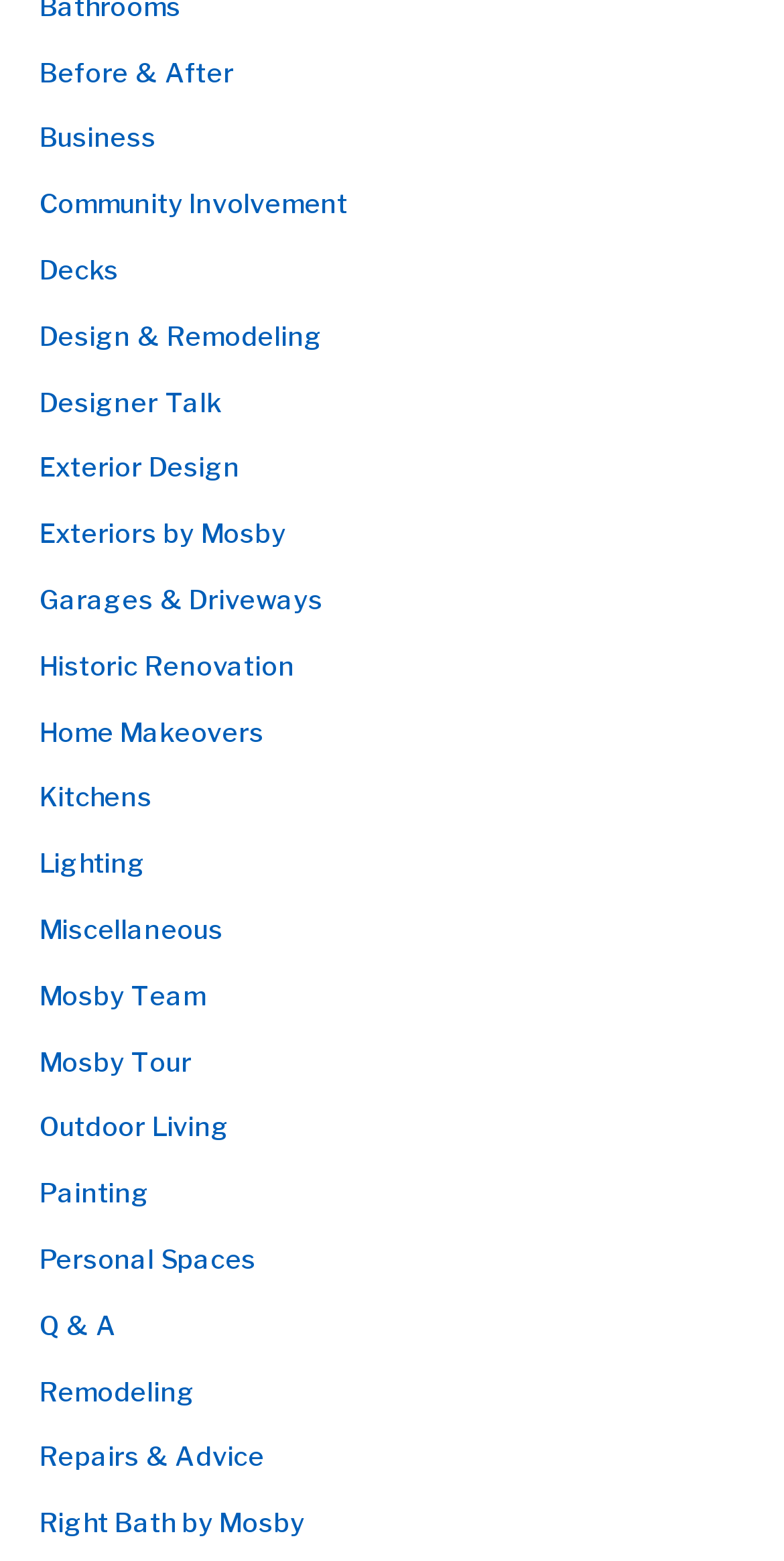What is the last link on the webpage?
From the image, respond with a single word or phrase.

Right Bath by Mosby